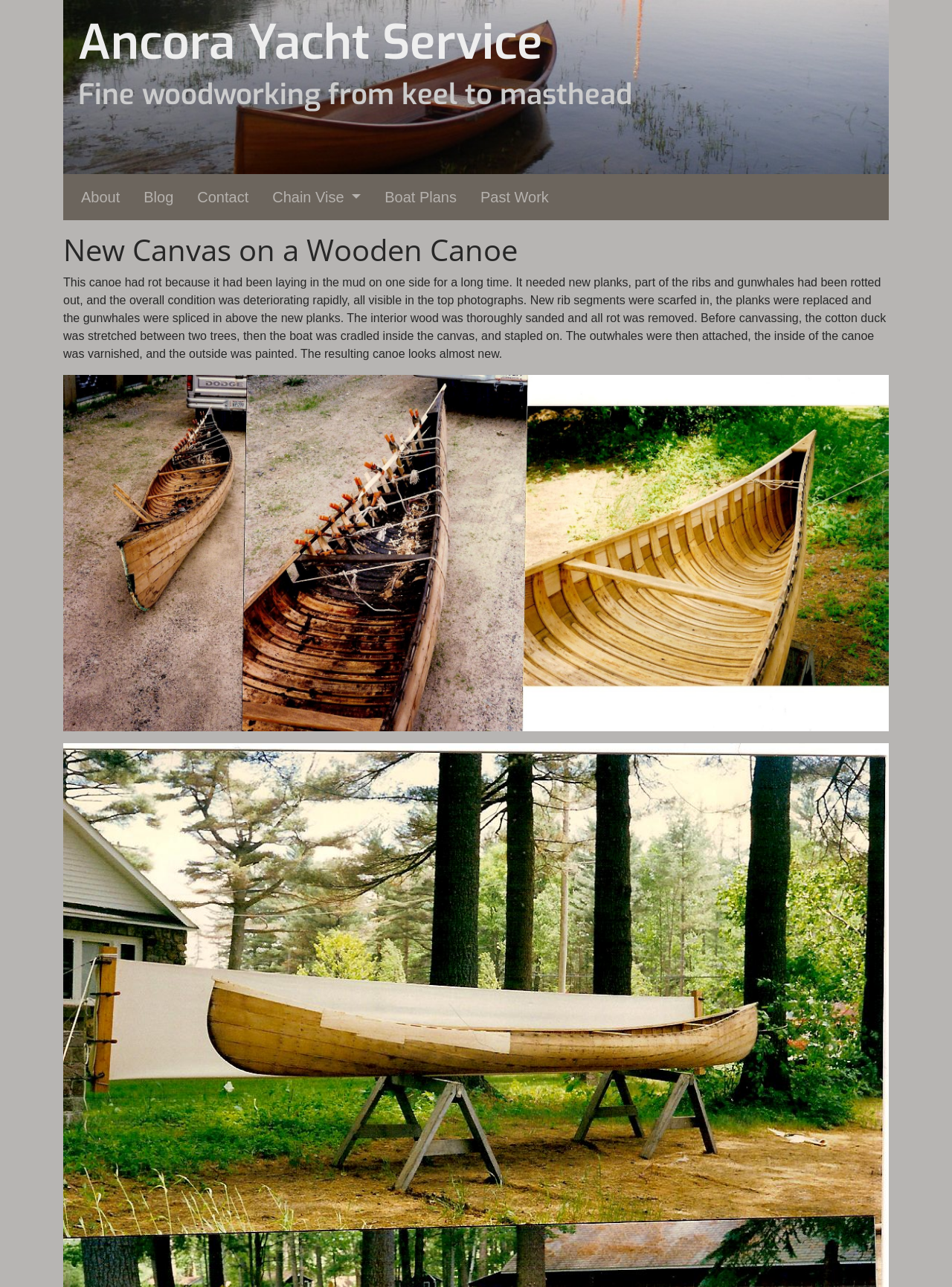What is the material used for the new planks?
Answer with a single word or phrase by referring to the visual content.

Not specified